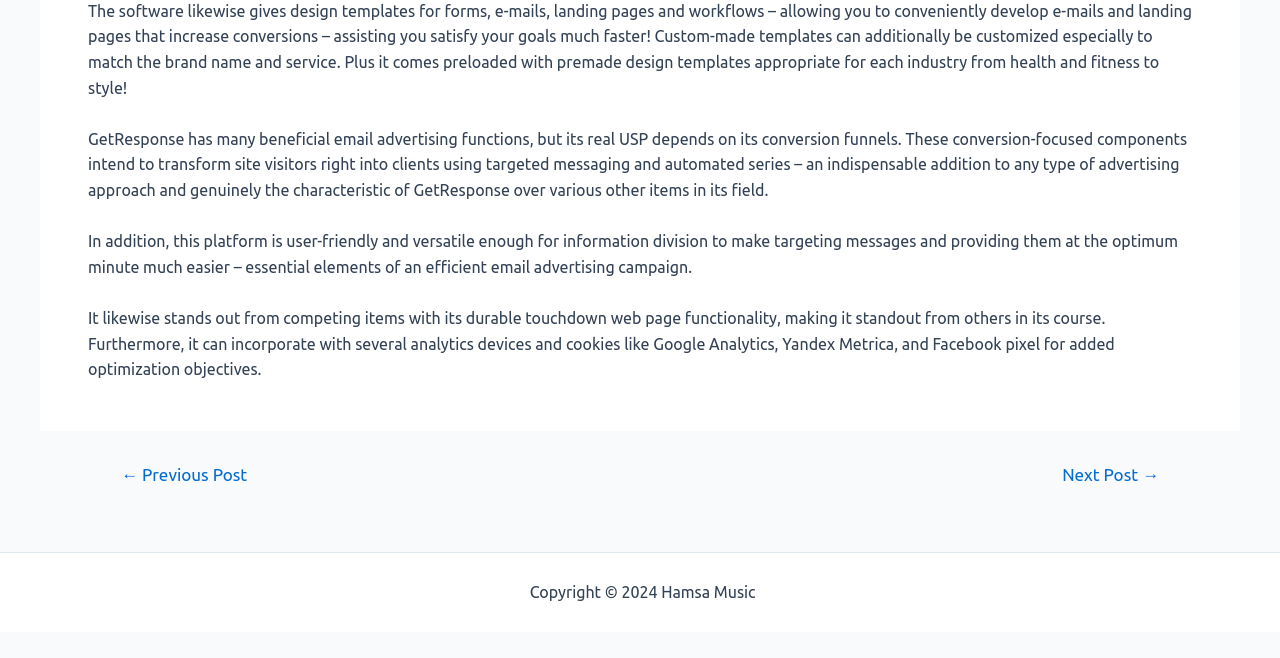What is the copyright year?
Refer to the image and provide a one-word or short phrase answer.

2024